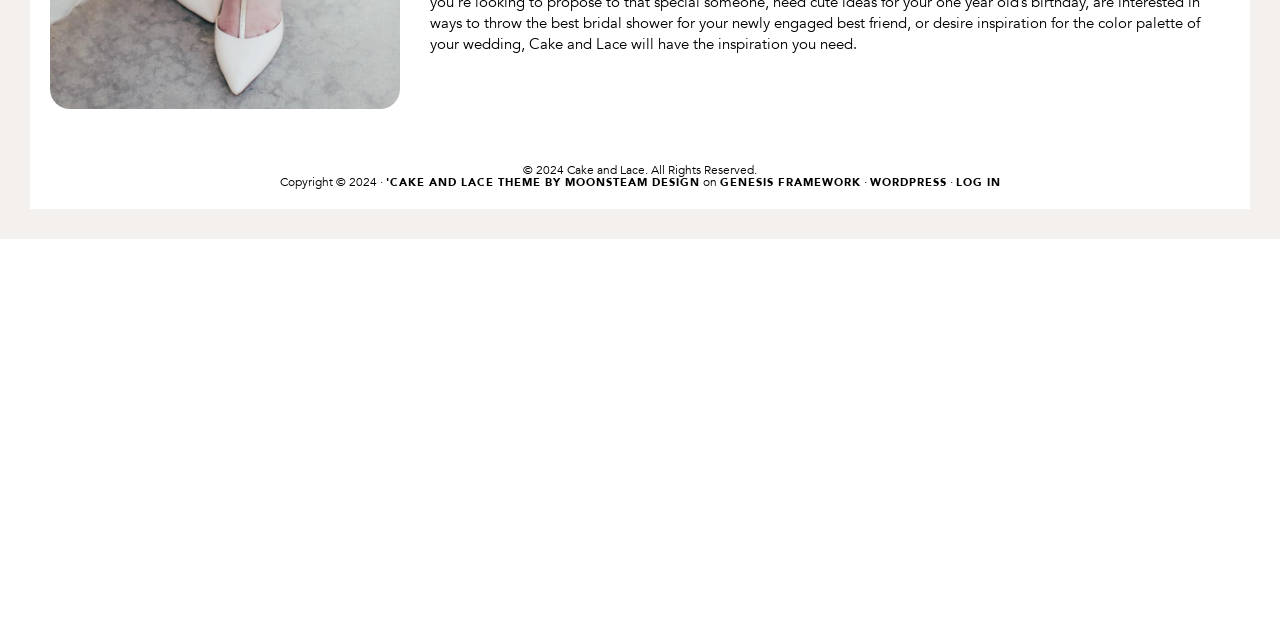Determine the bounding box coordinates (top-left x, top-left y, bottom-right x, bottom-right y) of the UI element described in the following text: WordPress

[0.679, 0.275, 0.739, 0.296]